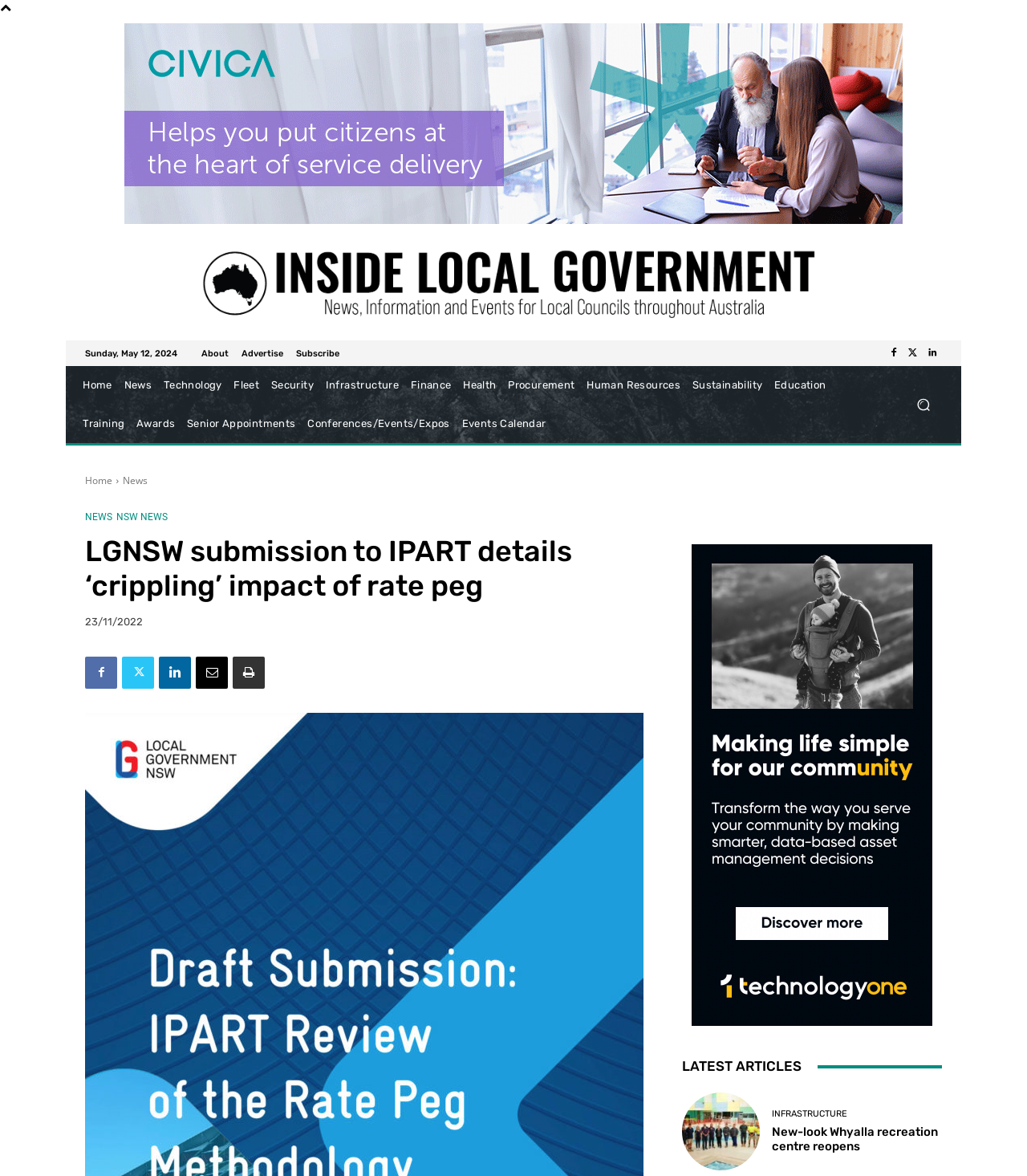Please identify the bounding box coordinates of the clickable area that will fulfill the following instruction: "Go to the 'Home' page". The coordinates should be in the format of four float numbers between 0 and 1, i.e., [left, top, right, bottom].

[0.075, 0.311, 0.115, 0.344]